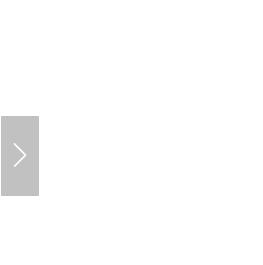Give a detailed account of the elements present in the image.

This image features an interactive UI element designed as a navigation button, typically used for browsing through a collection of products. The button is visually represented as an arrow pointing to the right, indicating a forward or "next" action. This functionality is often employed on webpages that showcase multiple items, like lighting products in this case, allowing users to seamlessly move to the next item or category. The design is likely intended to enhance user experience by providing easy navigation across the product lineup, which includes various models with distinct features, such as adjustable lighting options and long-lasting LED technology.